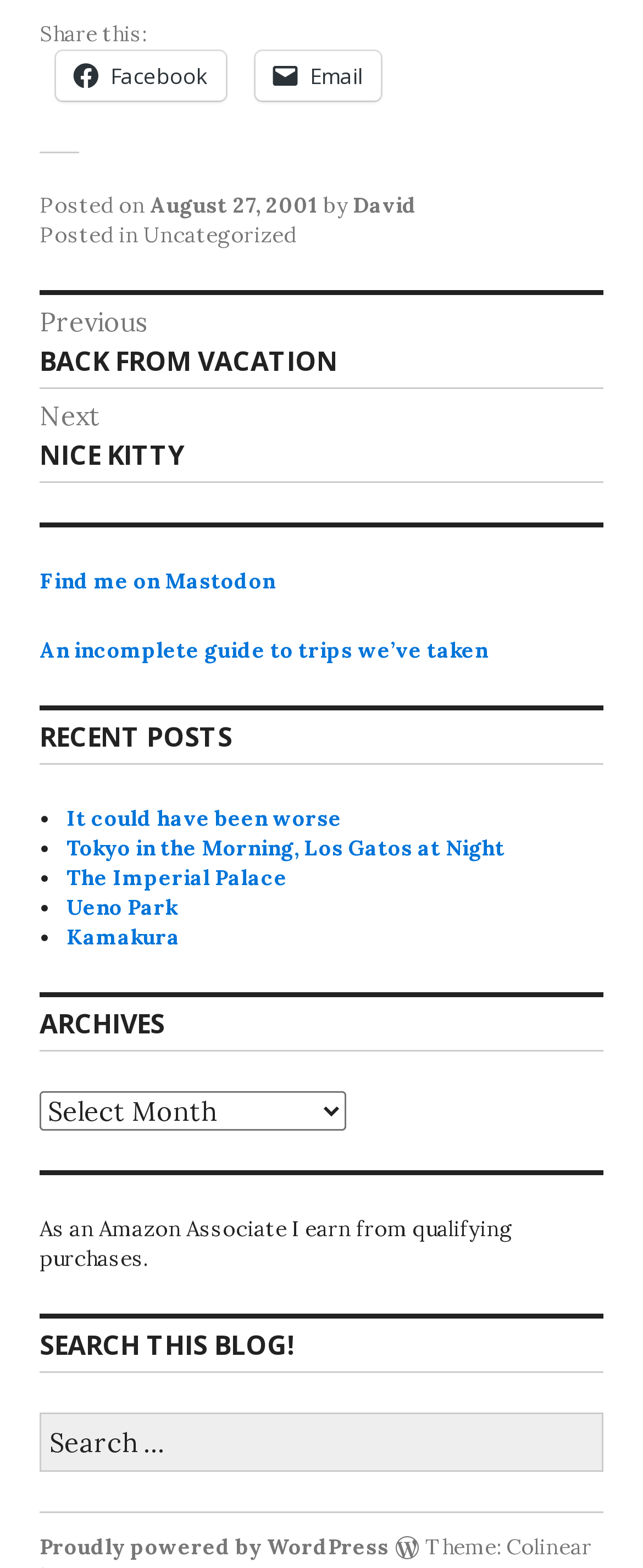What is the title of the previous post?
Answer the question with as much detail as you can, using the image as a reference.

I found the title of the previous post by looking at the post navigation section, where it says 'Previous post: BACK FROM VACATION'.